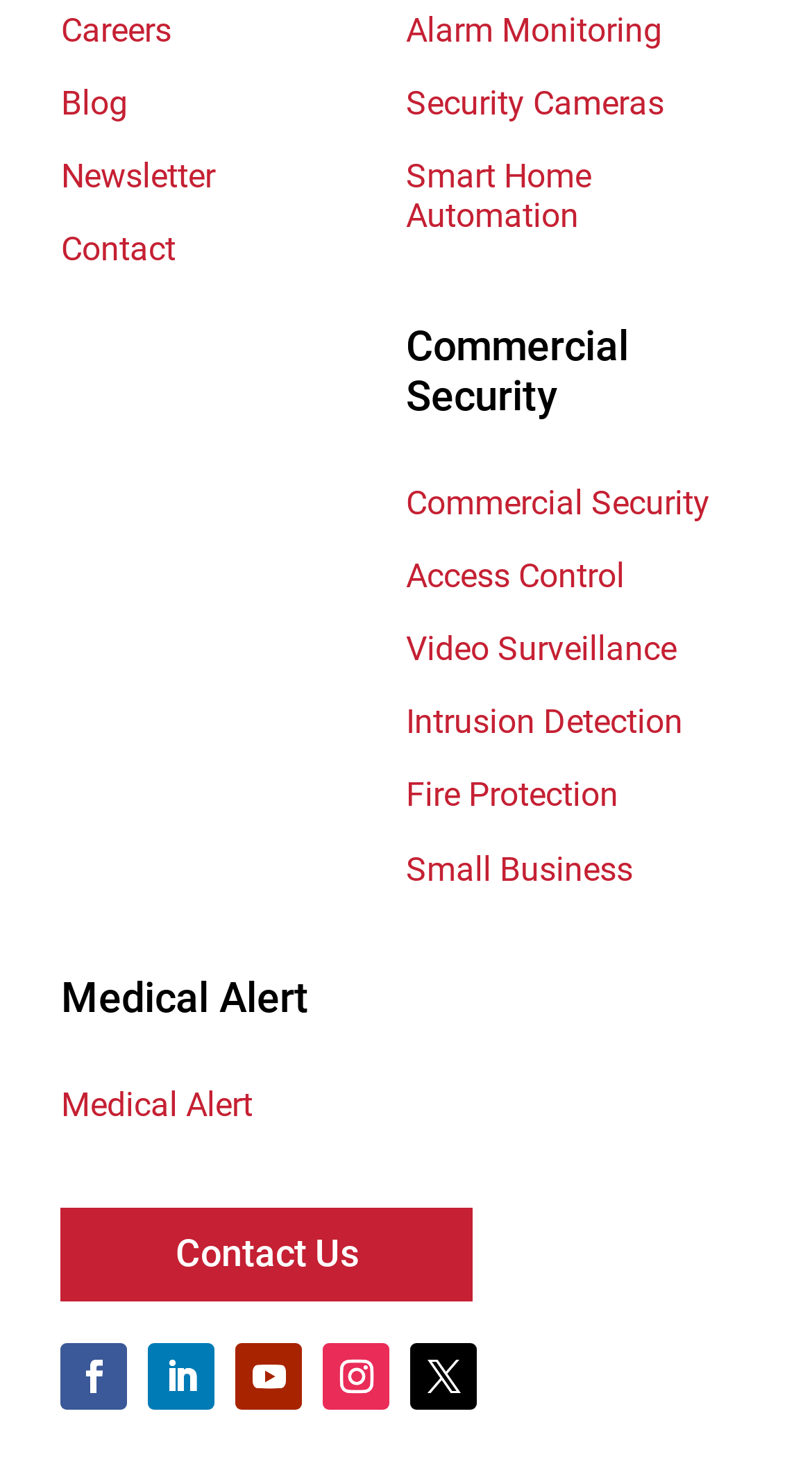What type of automation is mentioned on the webpage?
Give a one-word or short-phrase answer derived from the screenshot.

Smart Home Automation